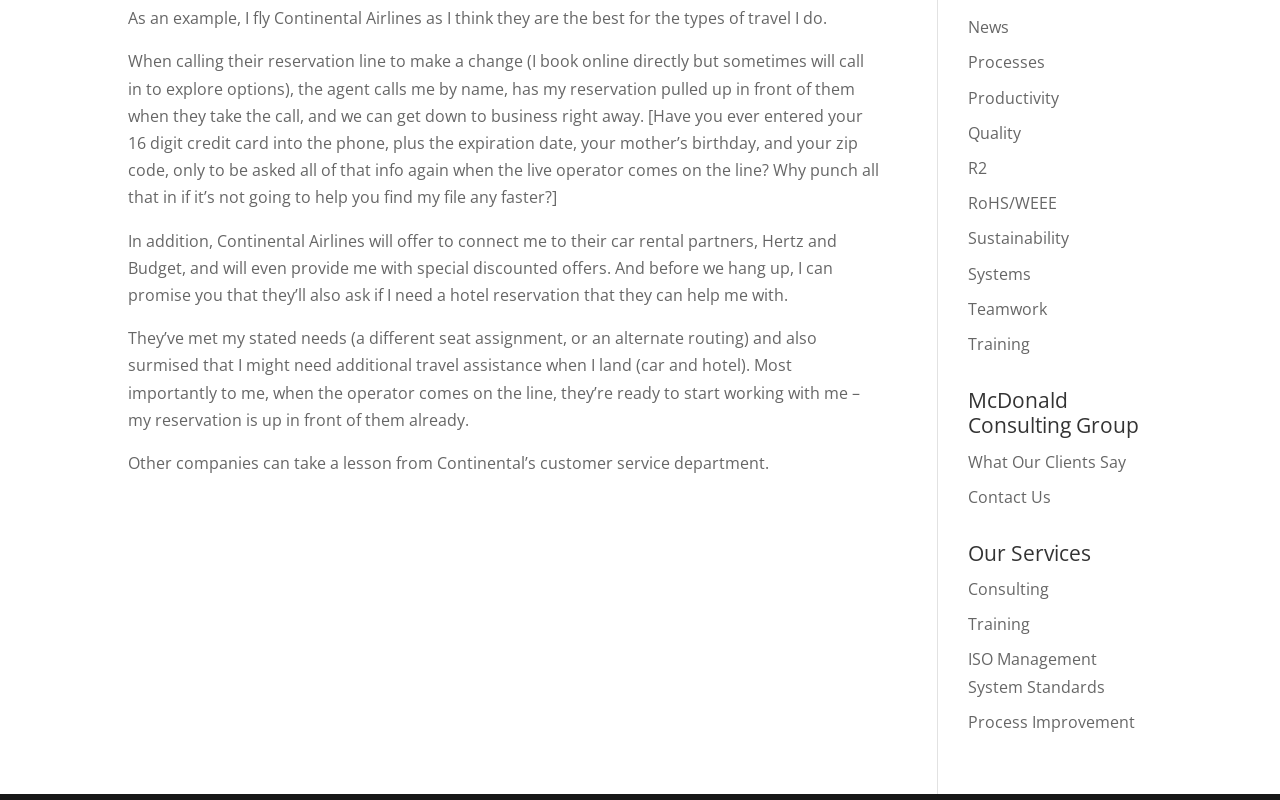For the given element description Contact Us, determine the bounding box coordinates of the UI element. The coordinates should follow the format (top-left x, top-left y, bottom-right x, bottom-right y) and be within the range of 0 to 1.

[0.756, 0.607, 0.821, 0.635]